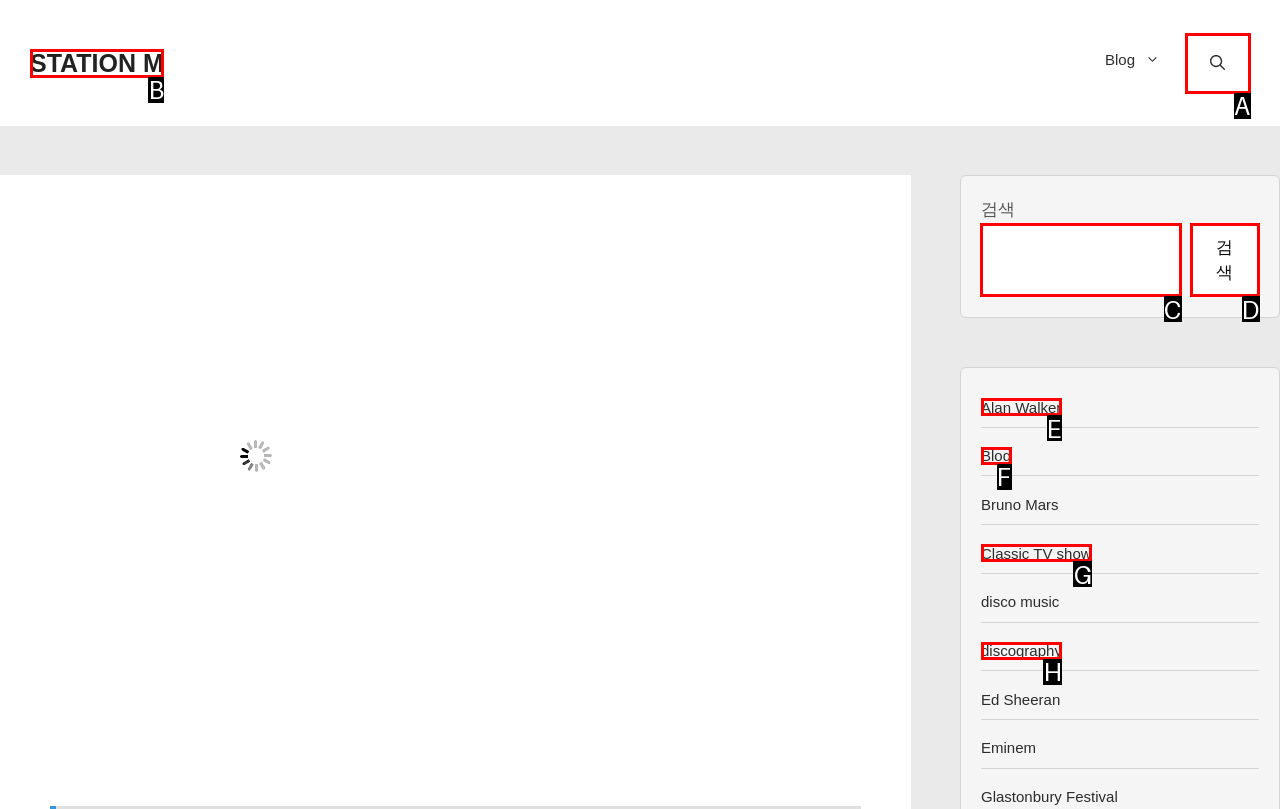Tell me which one HTML element I should click to complete the following task: search for something Answer with the option's letter from the given choices directly.

C